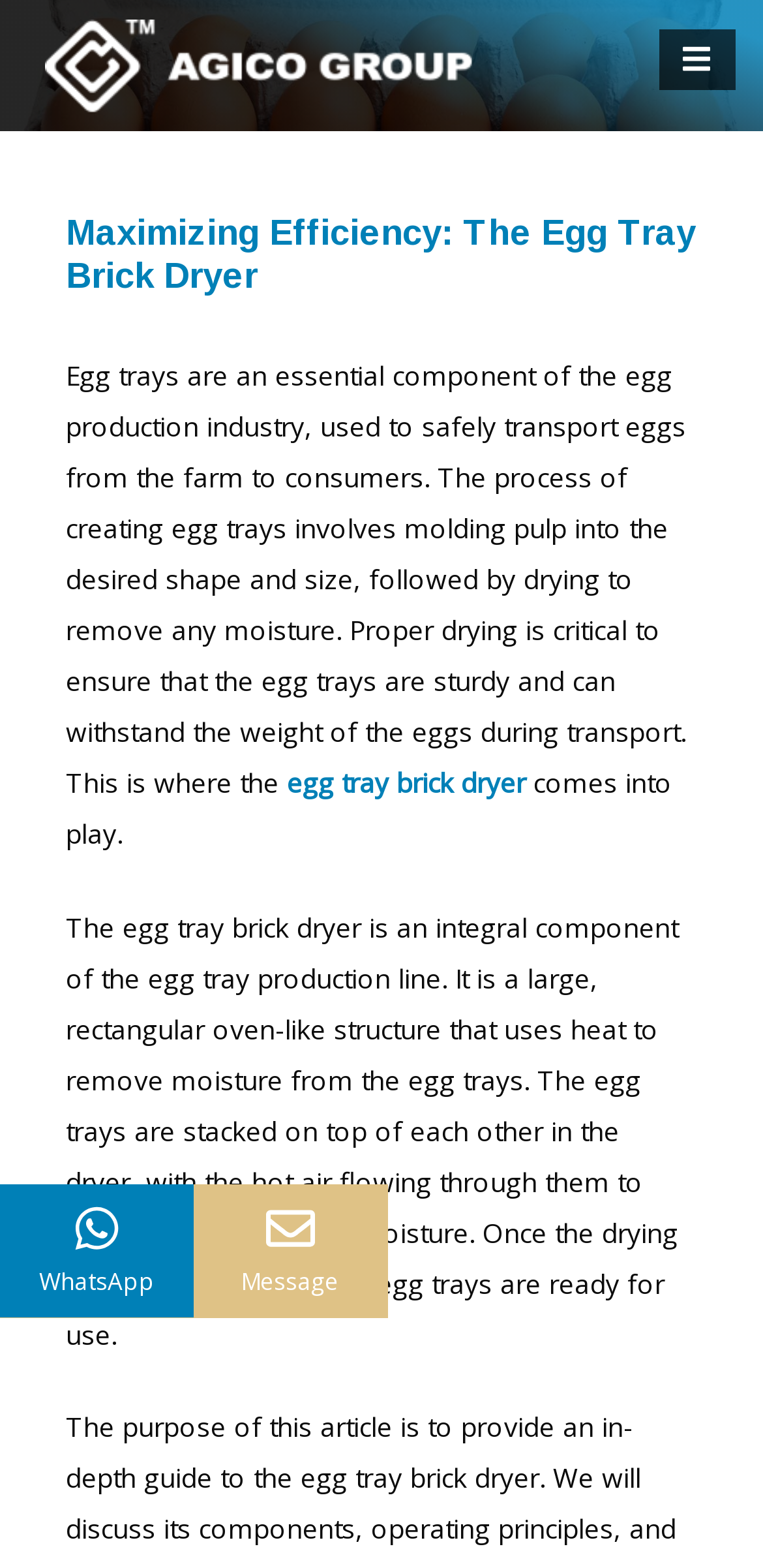Extract the bounding box coordinates of the UI element described by: "Painting". The coordinates should include four float numbers ranging from 0 to 1, e.g., [left, top, right, bottom].

None